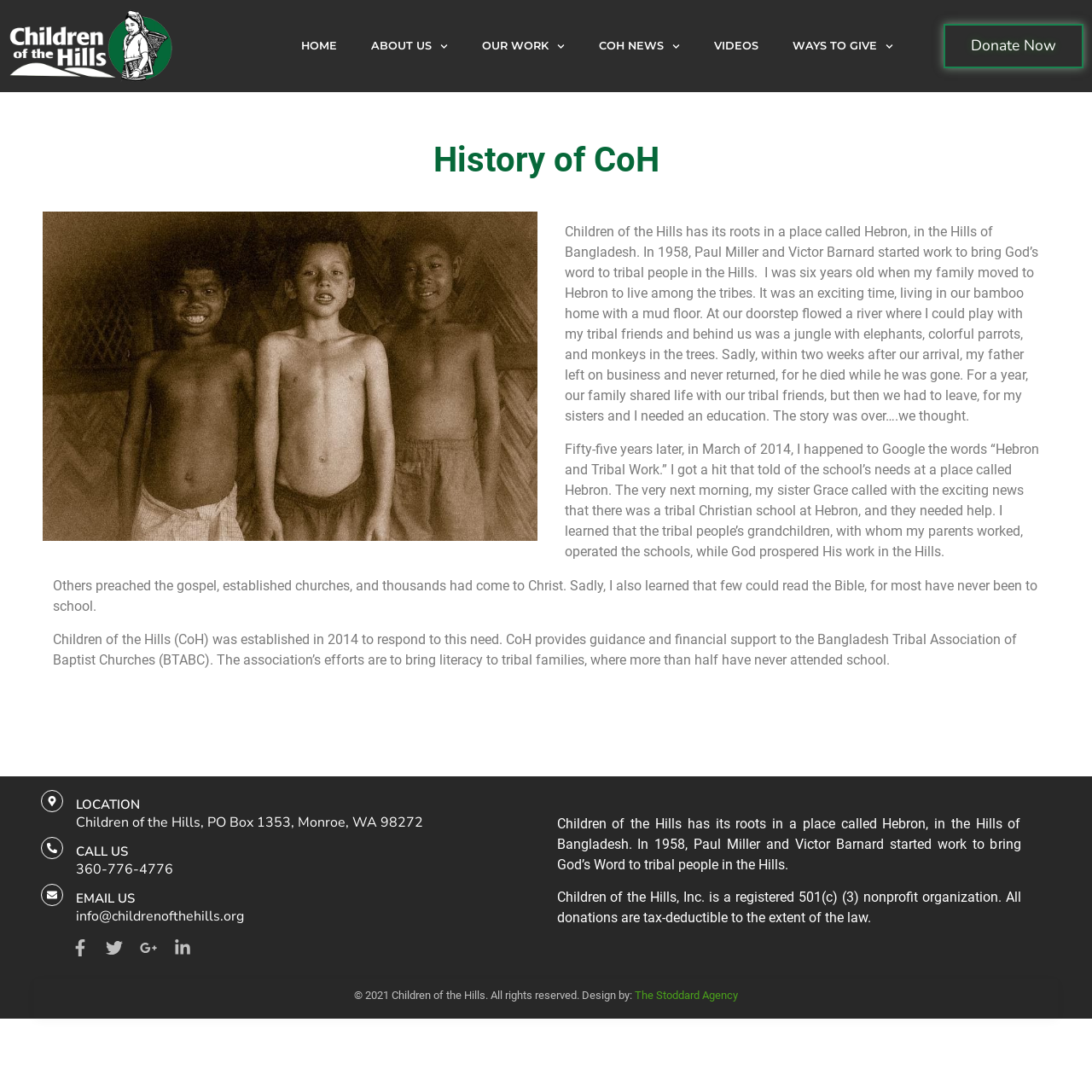Please determine the bounding box coordinates of the element's region to click for the following instruction: "Click the HOME link".

[0.26, 0.015, 0.325, 0.07]